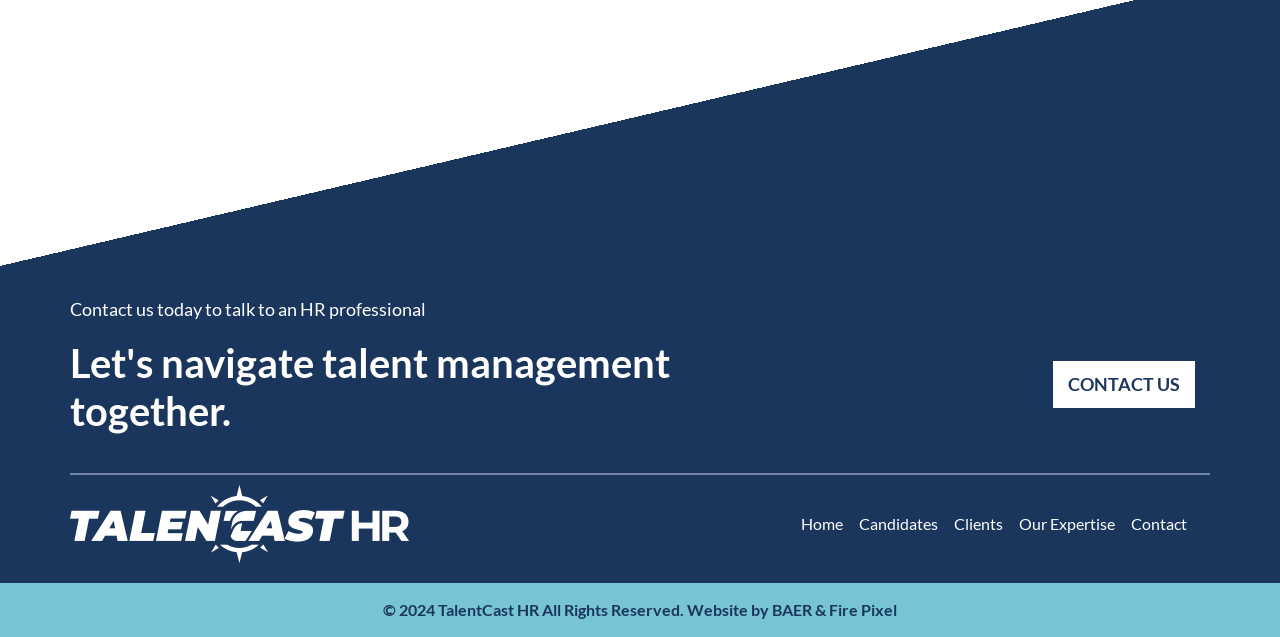Provide the bounding box coordinates of the HTML element described as: "Candidates". The bounding box coordinates should be four float numbers between 0 and 1, i.e., [left, top, right, bottom].

[0.671, 0.807, 0.733, 0.837]